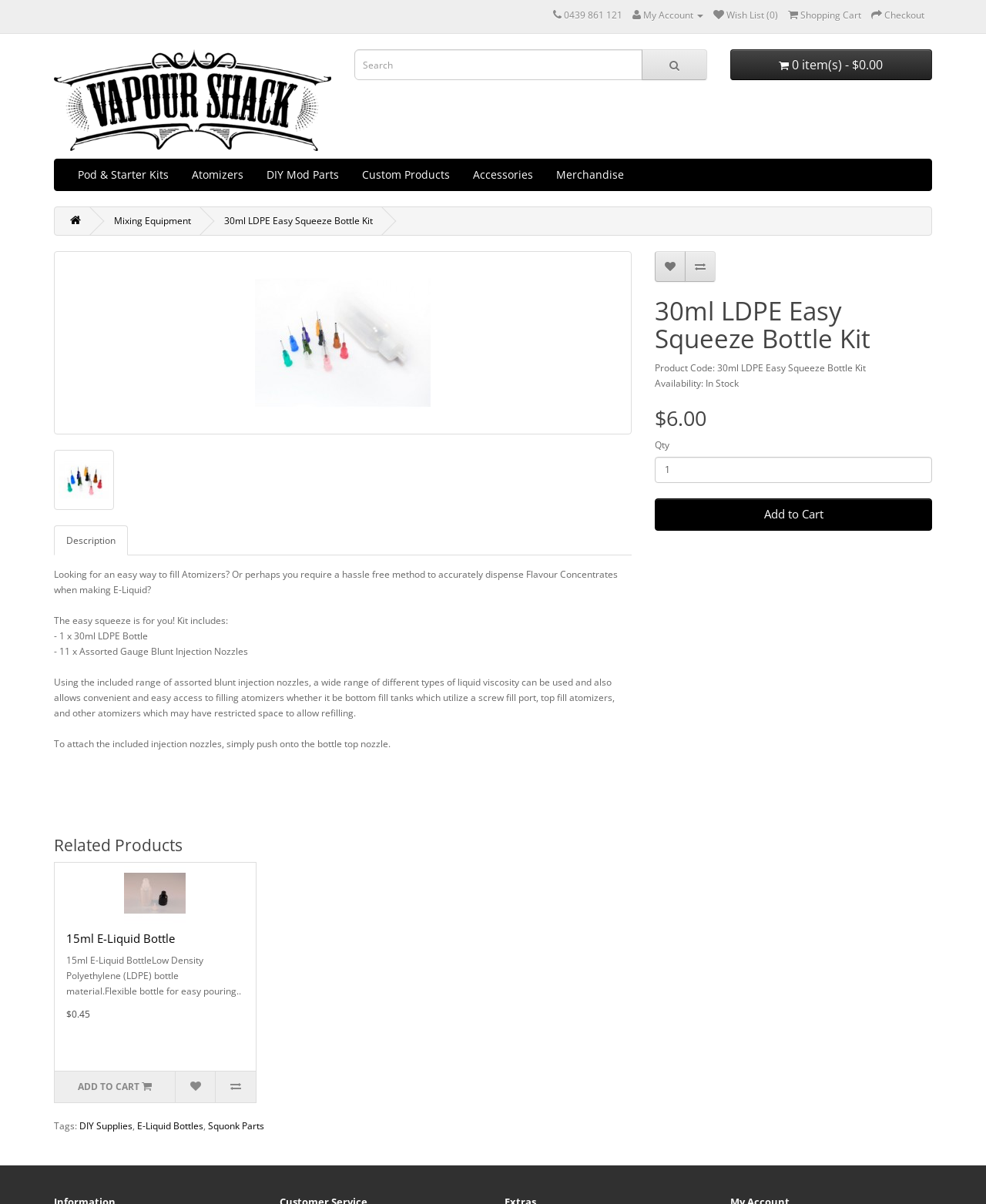Please identify the bounding box coordinates of the area that needs to be clicked to follow this instruction: "Go to Pod & Starter Kits page".

[0.067, 0.132, 0.183, 0.158]